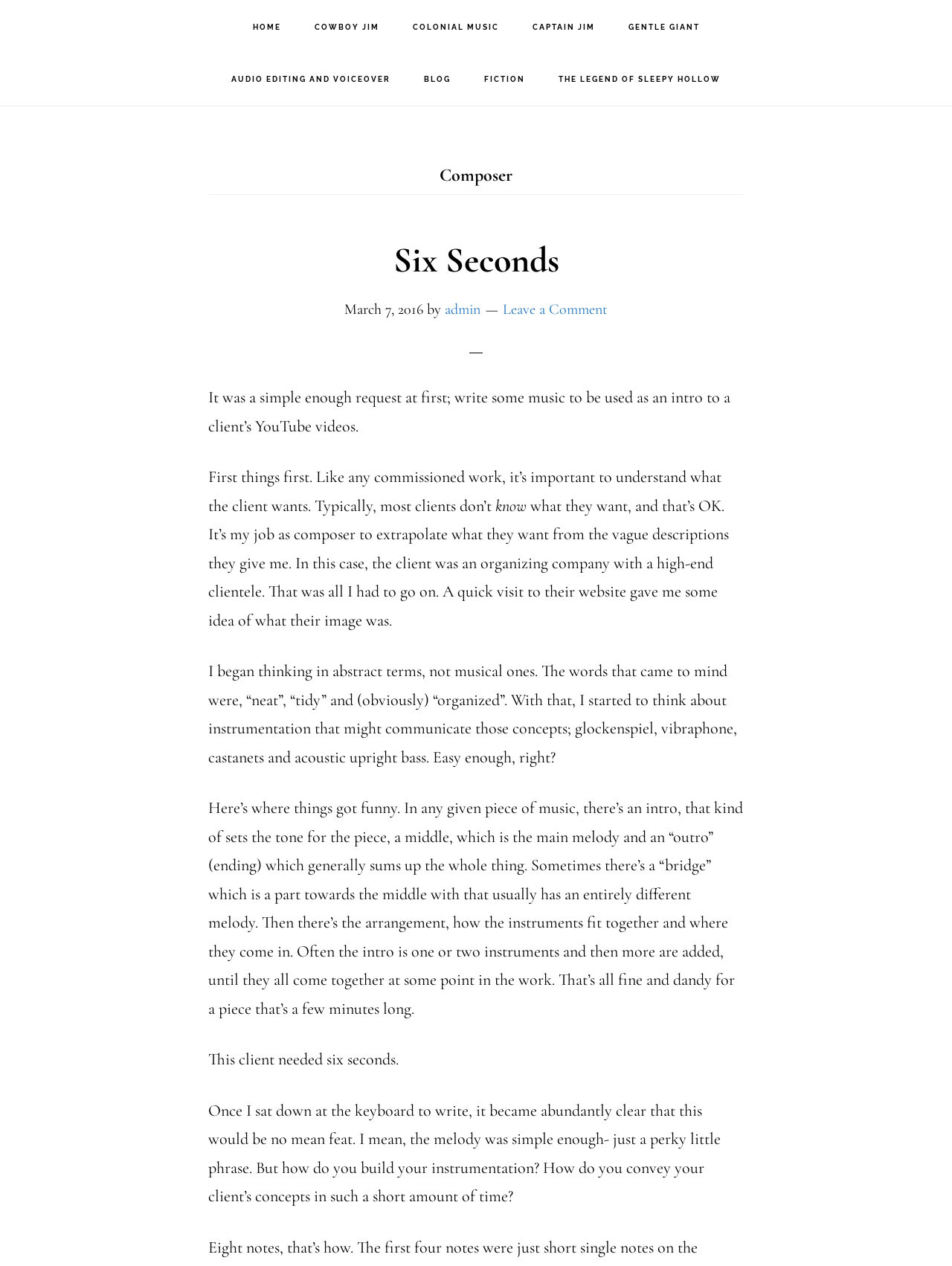Detail the various sections and features of the webpage.

The webpage is about a composer's archives, with a focus on a specific project. At the top, there is a navigation menu with links to different sections, including "HOME", "COWBOY JIM", "COLONIAL MUSIC", and more. Below the navigation menu, there is a heading that reads "Composer" with a subheading "Six Seconds". 

To the right of the subheading, there is a link to "Six Seconds" and a timestamp "March 7, 2016". Below this, there is a block of text that describes a project where the composer was tasked with creating a six-second intro for a client's YouTube videos. The text explains the composer's thought process, from understanding the client's needs to selecting instrumentation and arranging the music.

The text is divided into several paragraphs, with the composer reflecting on the challenges of creating a short piece of music that conveys the client's image and concepts. The composer discusses the importance of understanding the client's needs, selecting the right instrumentation, and building the arrangement in a short amount of time. The text is written in a conversational tone, with the composer sharing their thoughts and experiences in a detailed and descriptive manner.